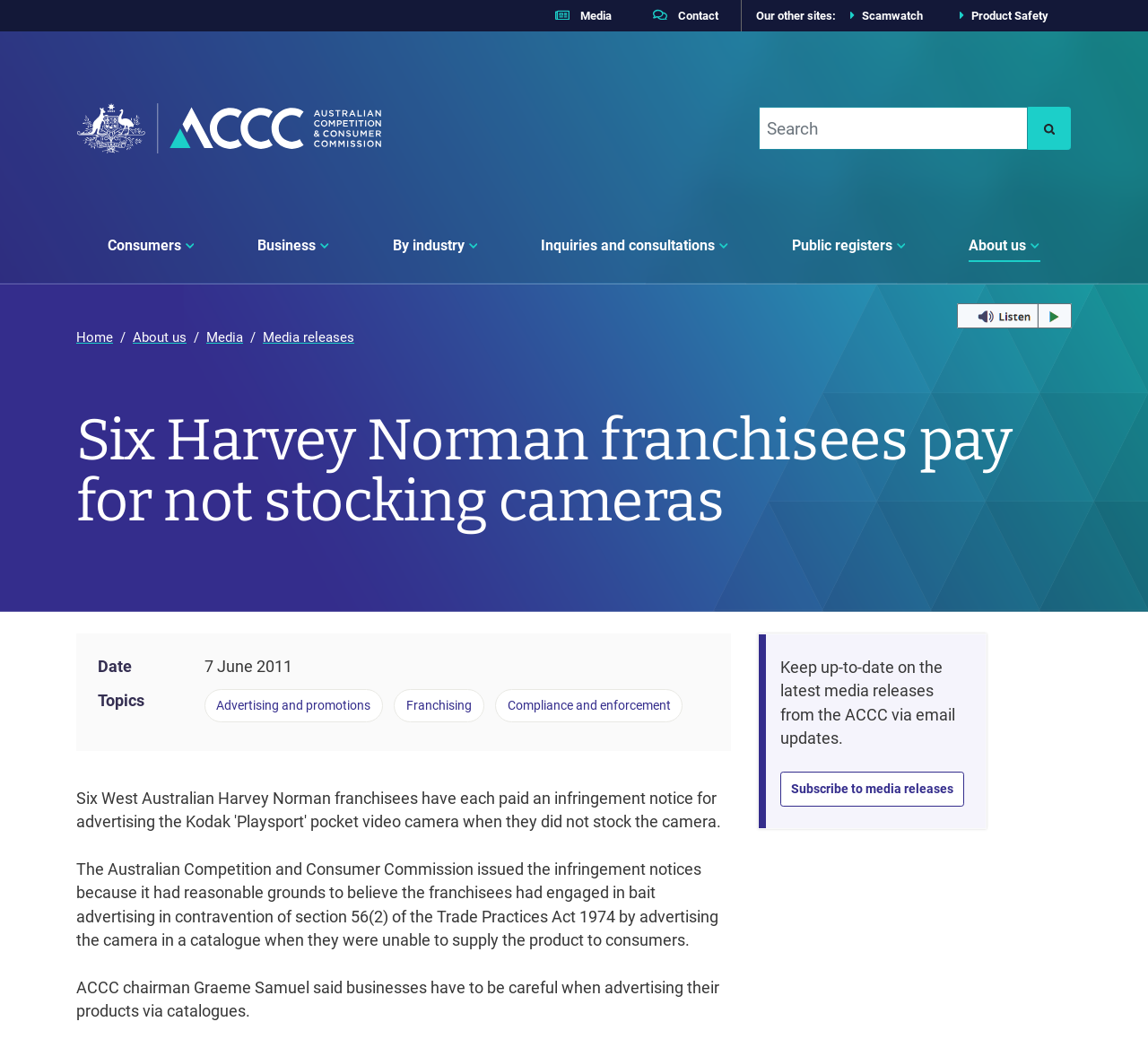What is the date of the media release?
Use the information from the screenshot to give a comprehensive response to the question.

The date of the media release is specified as '7 June 2011' in the 'Date' section of the webpage, which is a time element with a bounding box coordinate of [0.178, 0.628, 0.254, 0.645]. This date is likely to be the publication date of the media release.